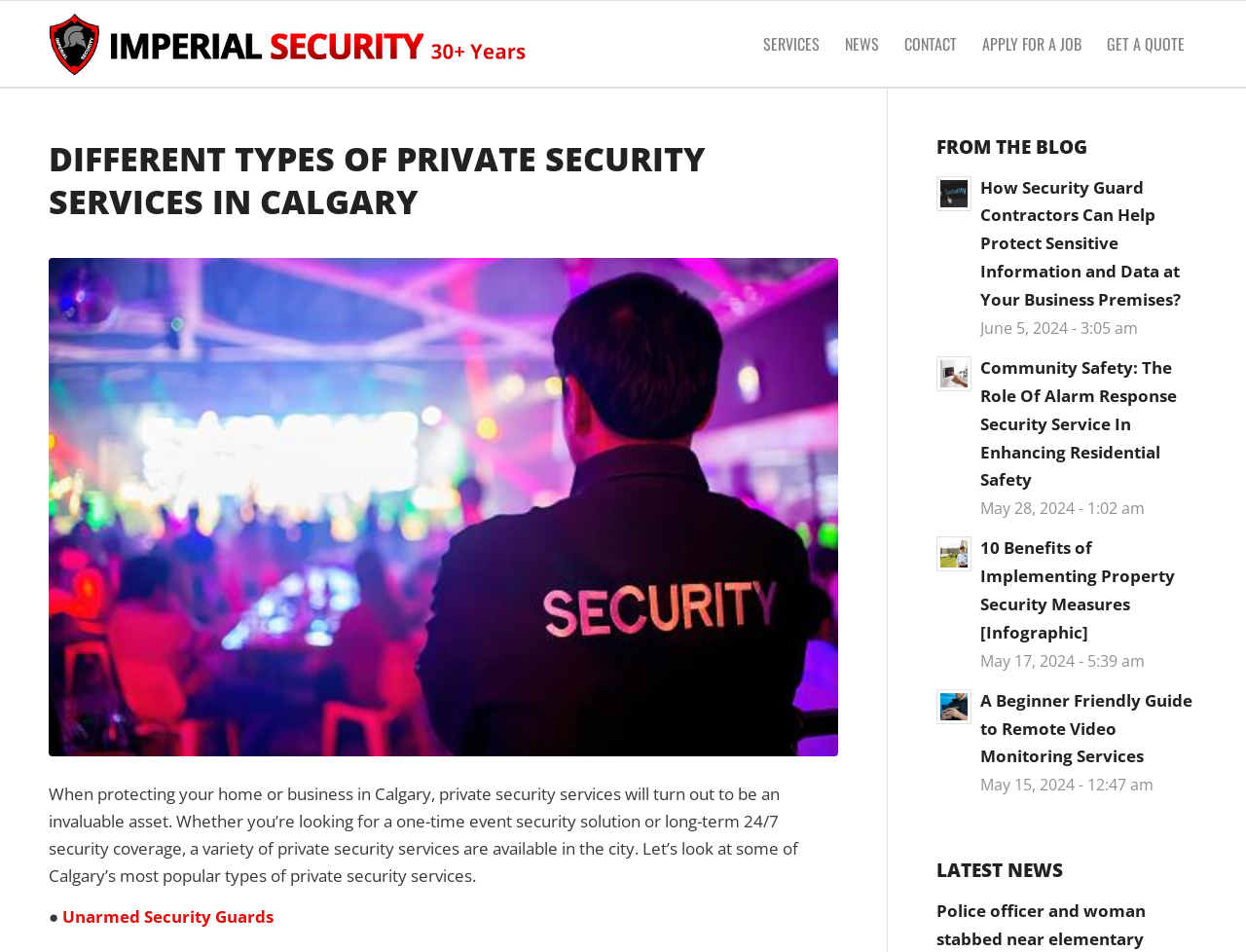Locate the bounding box coordinates of the clickable part needed for the task: "Read the latest news about Scurity guard contractors".

[0.752, 0.181, 0.961, 0.36]